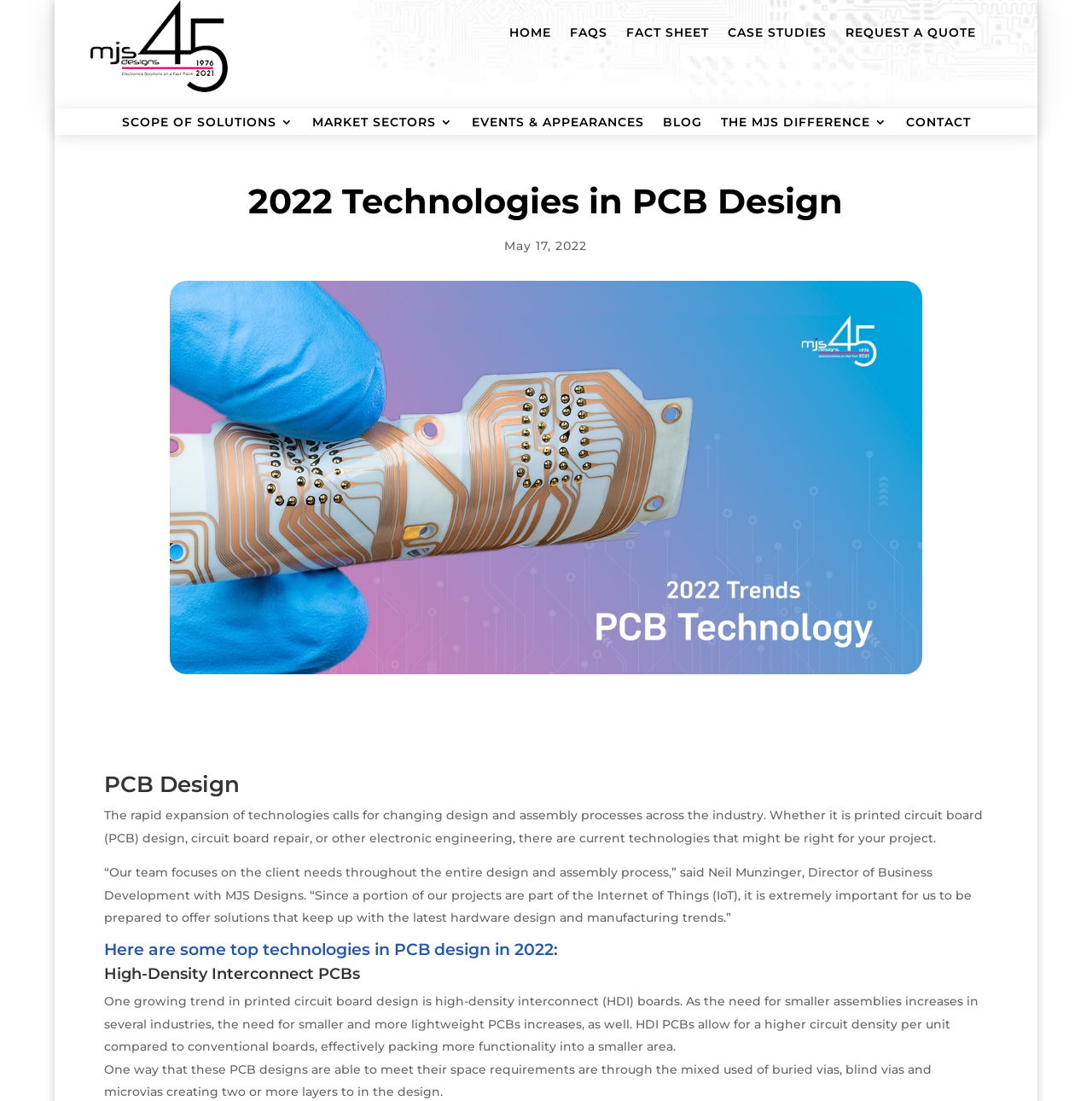Create a detailed summary of the webpage's content and design.

The webpage is about PCB design and its related technologies. At the top left, there is a logo of MJS Design, accompanied by a navigation menu with links to HOME, FAQS, FACT SHEET, CASE STUDIES, REQUEST A QUOTE, and other sections. Below the navigation menu, there is a heading that reads "2022 Technologies in PCB Design" with a date "May 17, 2022" written next to it.

On the left side of the page, there is a large image related to 2022 trends in PCB design. To the right of the image, there is a heading "PCB Design" followed by a paragraph of text that discusses the rapid expansion of technologies and the need for changing design and assembly processes in the industry. The text also mentions the importance of keeping up with the latest hardware design and manufacturing trends.

Below this text, there is a quote from Neil Munzinger, Director of Business Development with MJS Designs, which emphasizes the importance of focusing on client needs throughout the entire design and assembly process. Further down, there is a heading "Here are some top technologies in PCB design in 2022:" followed by a subheading "High-Density Interconnect PCBs". The text below this subheading explains the growing trend of high-density interconnect (HDI) boards in printed circuit board design, which allows for a higher circuit density per unit compared to conventional boards. The text also describes how HDI PCBs are able to meet their space requirements through the mixed use of buried vias, blind vias, and microvias.